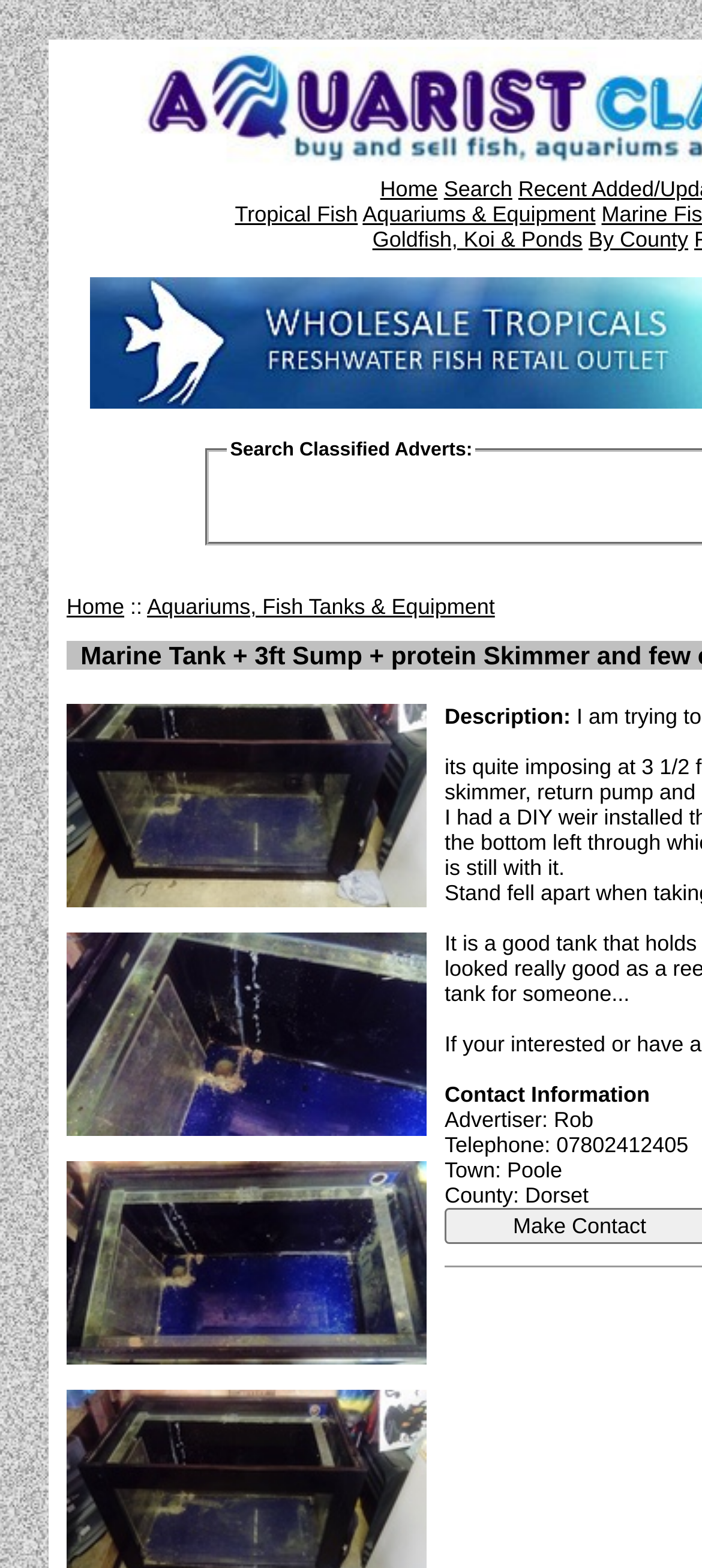Please identify the bounding box coordinates of the clickable region that I should interact with to perform the following instruction: "View Tropical Fish classifieds". The coordinates should be expressed as four float numbers between 0 and 1, i.e., [left, top, right, bottom].

[0.335, 0.129, 0.51, 0.145]